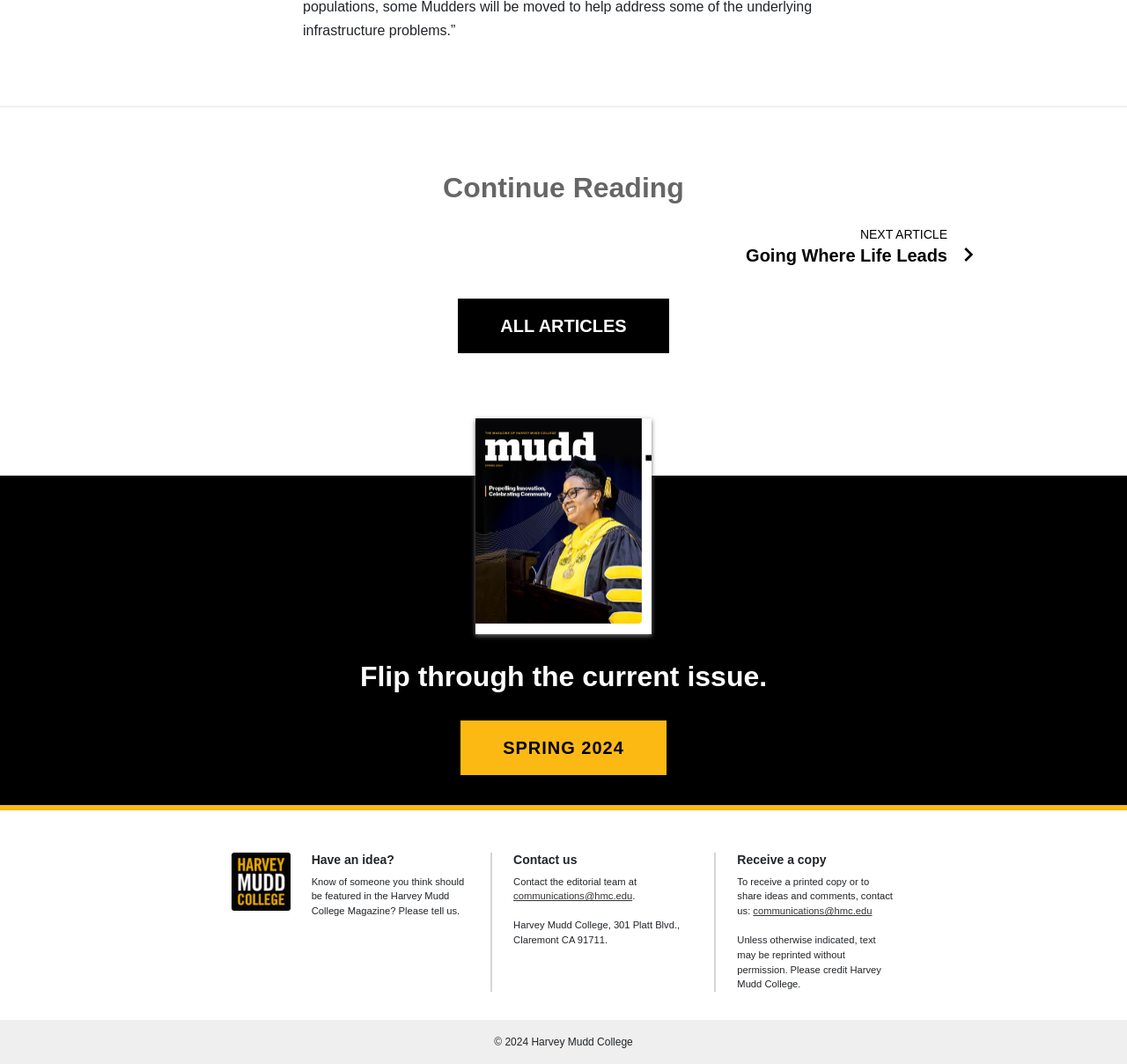What is the title of the current issue?
Based on the image, respond with a single word or phrase.

Spring 2024